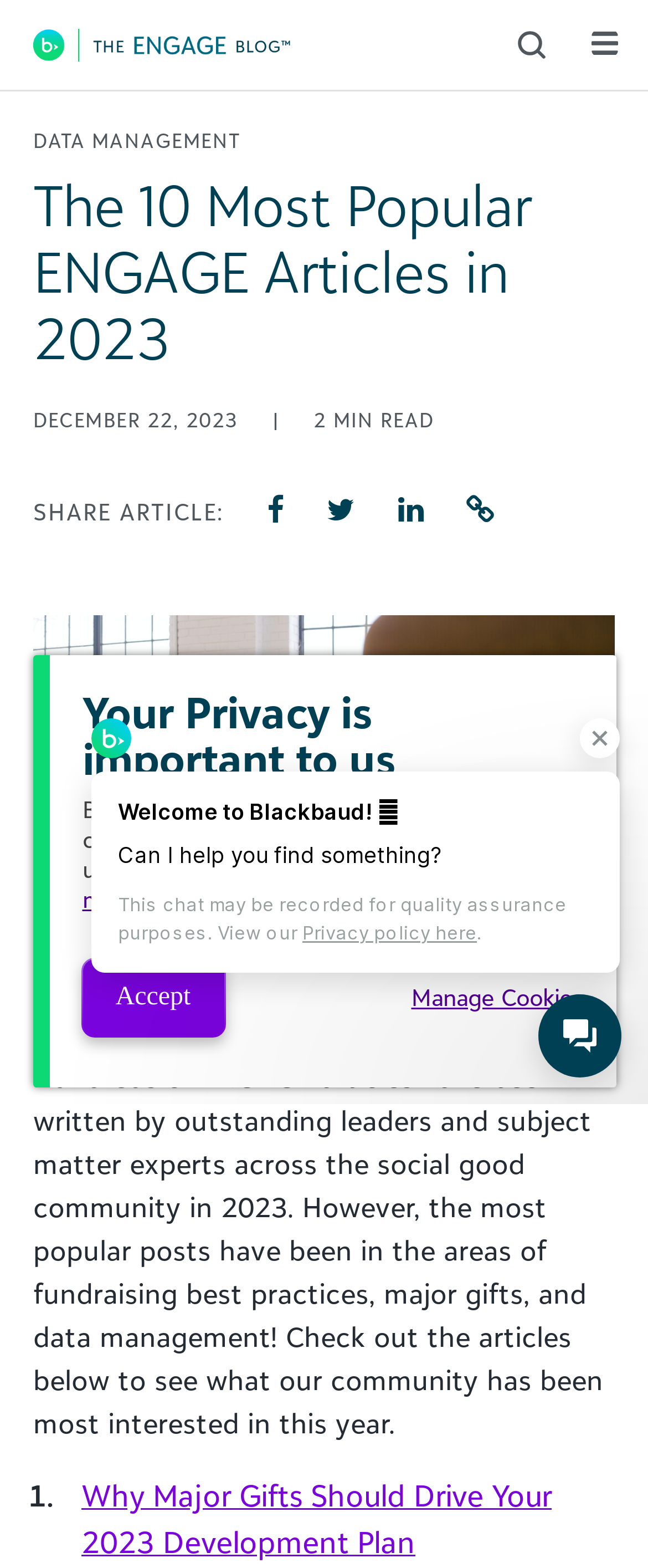Find the bounding box coordinates for the area you need to click to carry out the instruction: "Read the first article". The coordinates should be four float numbers between 0 and 1, indicated as [left, top, right, bottom].

[0.126, 0.942, 0.851, 0.995]